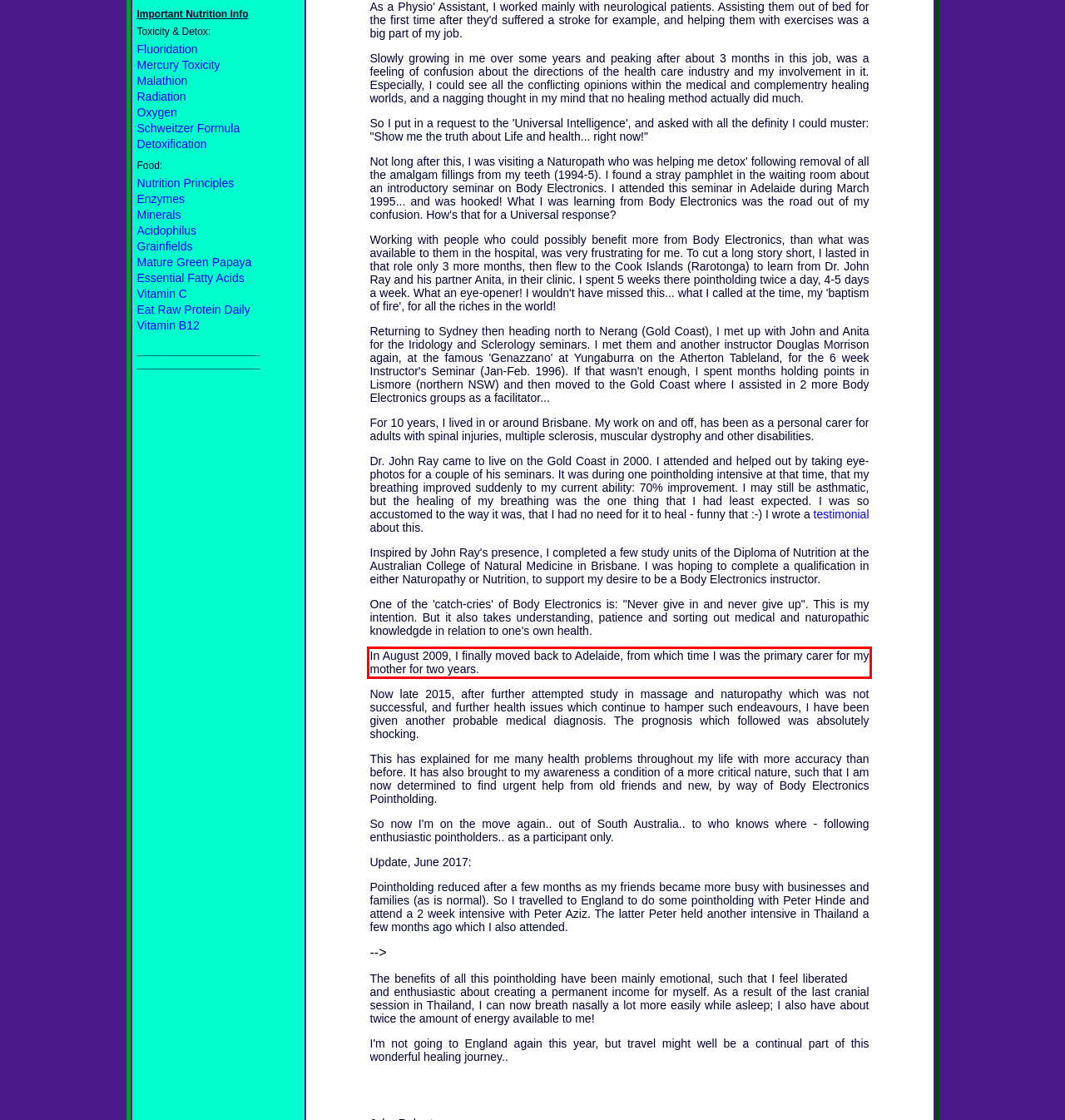Identify the red bounding box in the webpage screenshot and perform OCR to generate the text content enclosed.

In August 2009, I finally moved back to Adelaide, from which time I was the primary carer for my mother for two years.